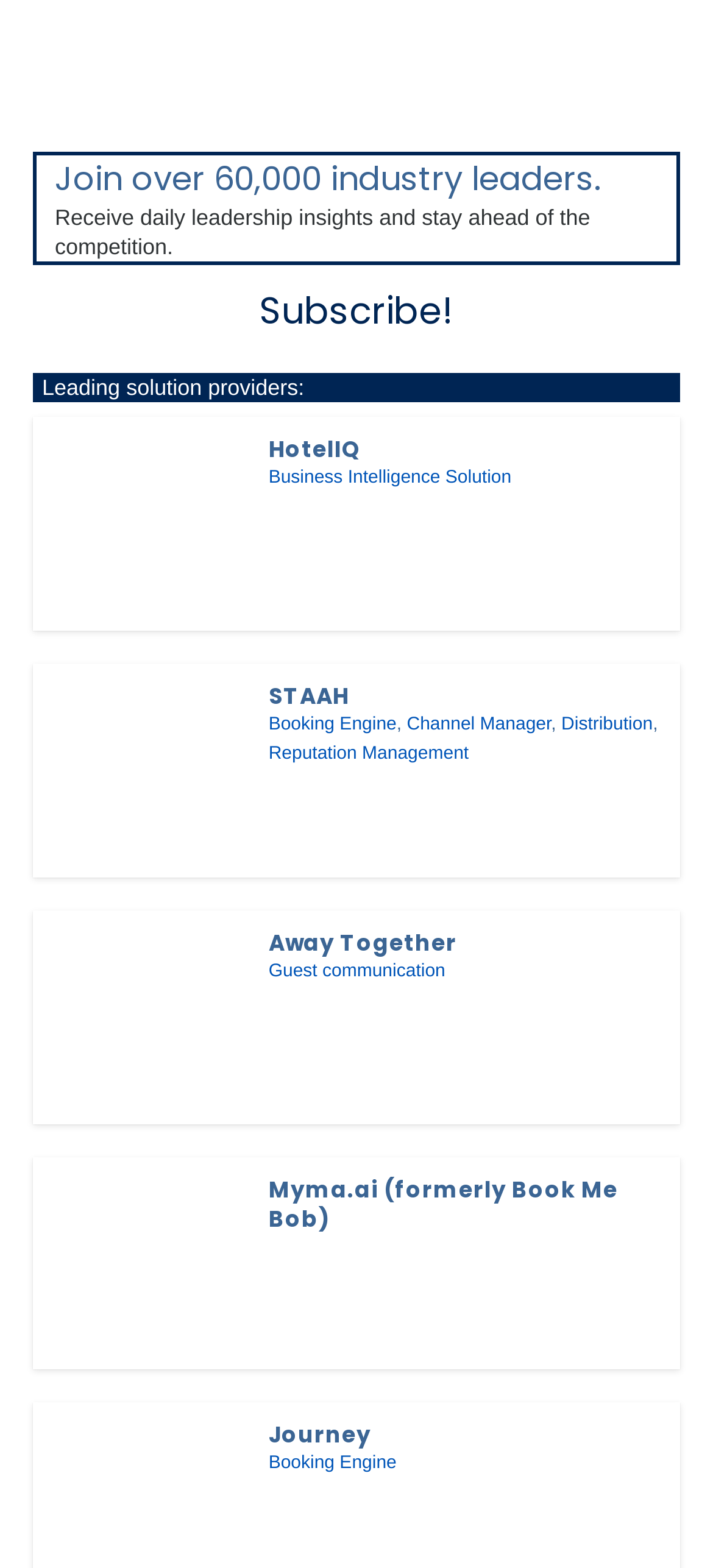Locate the bounding box coordinates of the area to click to fulfill this instruction: "Login". The bounding box should be presented as four float numbers between 0 and 1, in the order [left, top, right, bottom].

None